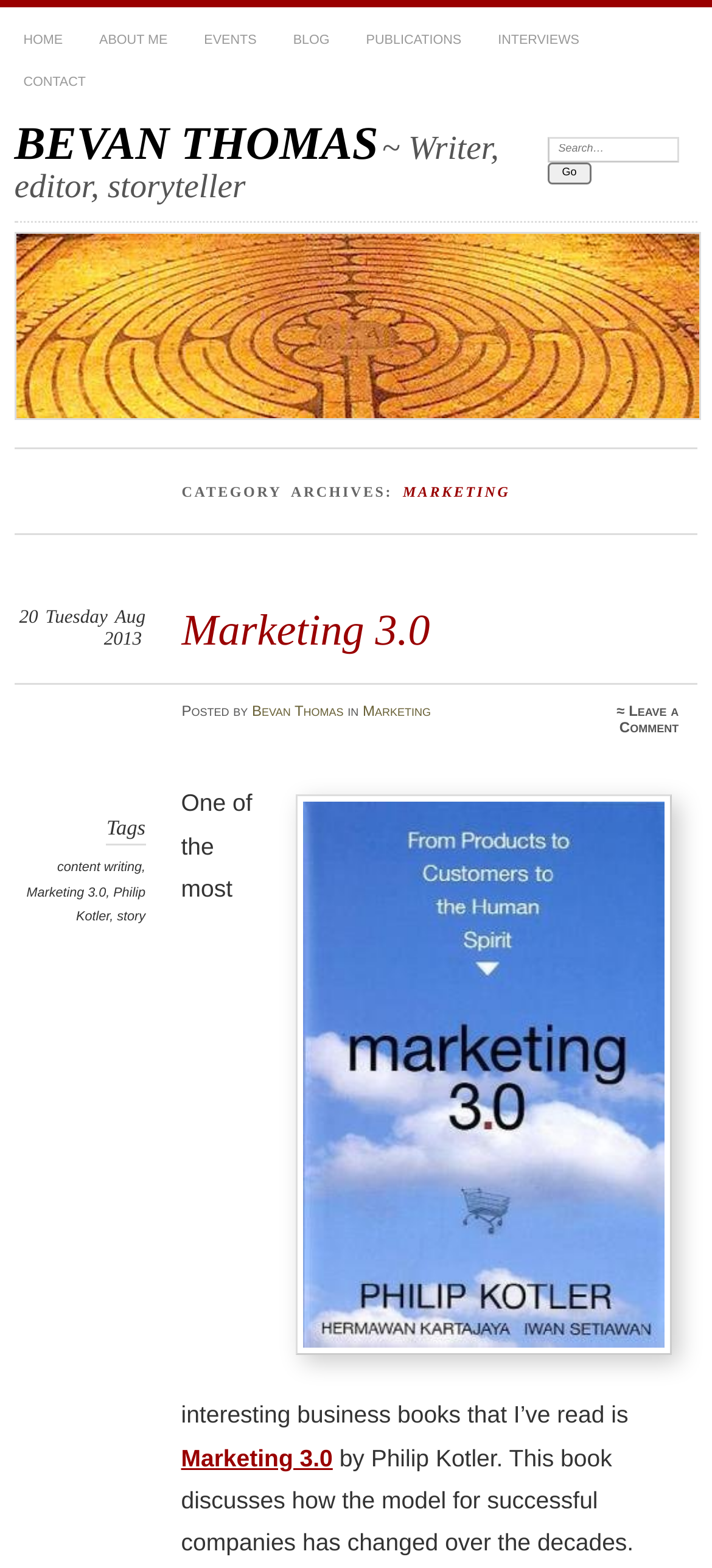Could you determine the bounding box coordinates of the clickable element to complete the instruction: "Book a lesson"? Provide the coordinates as four float numbers between 0 and 1, i.e., [left, top, right, bottom].

None